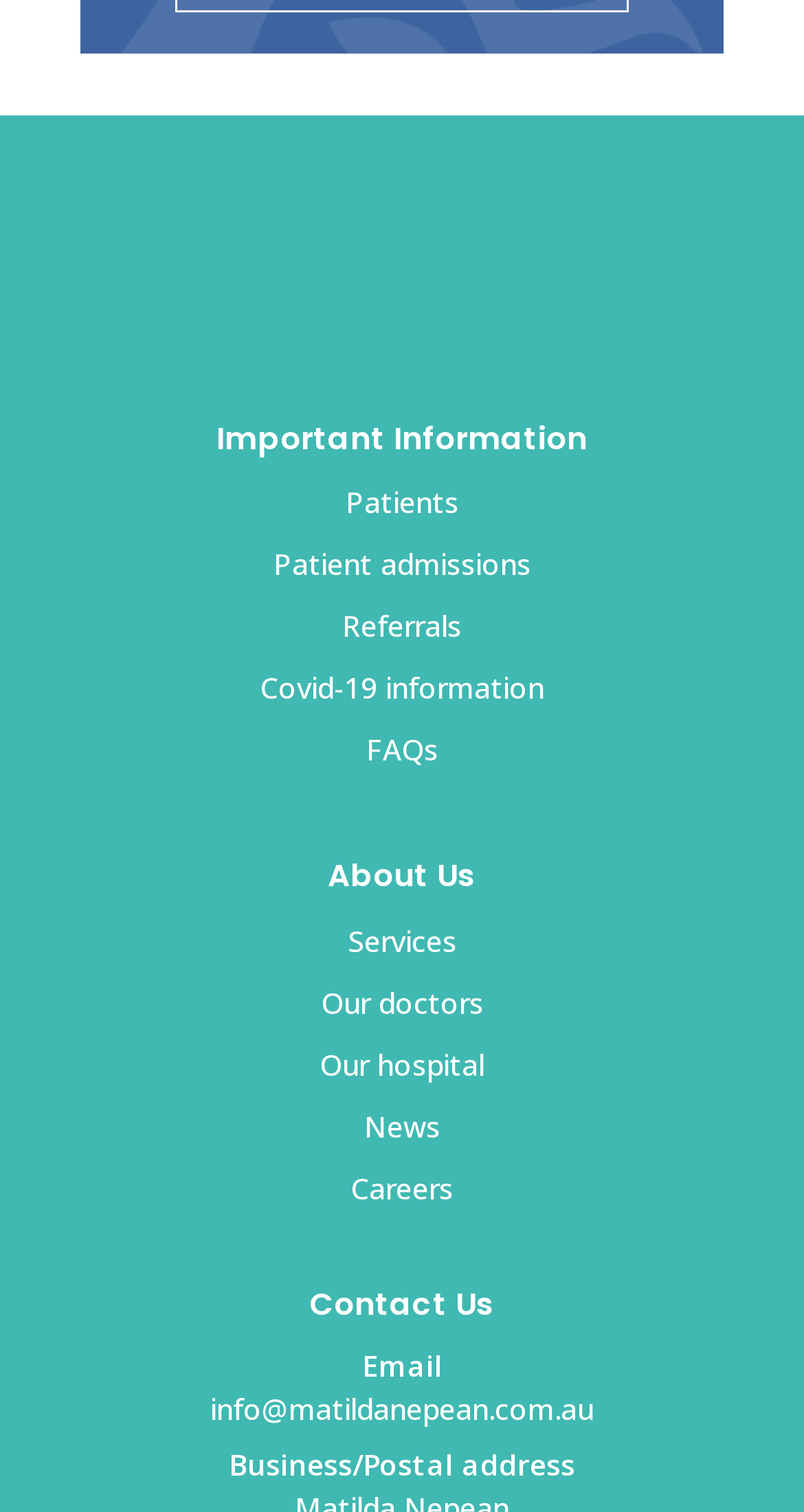Locate the bounding box coordinates of the element I should click to achieve the following instruction: "Read News".

[0.05, 0.736, 0.95, 0.766]